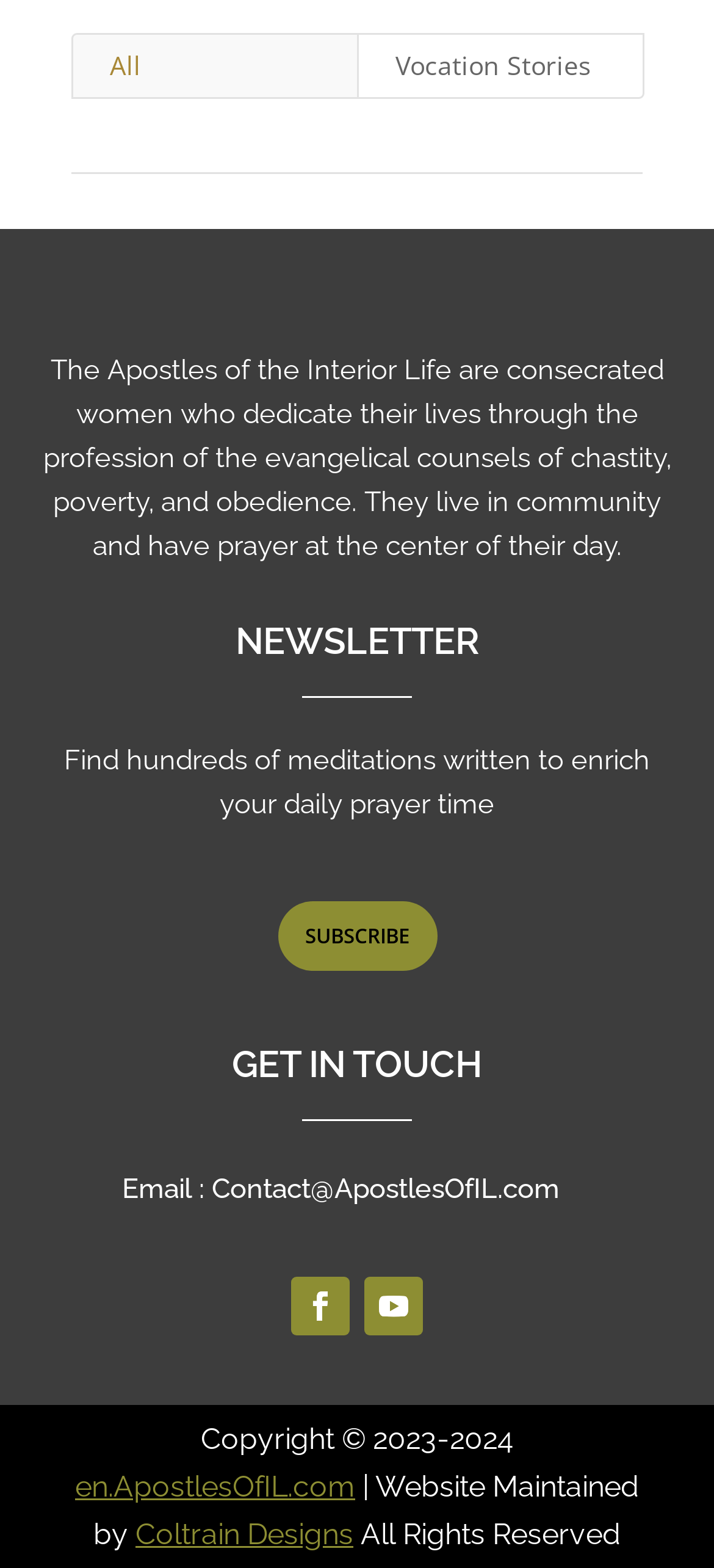Provide a short answer to the following question with just one word or phrase: How can I contact the Apostles of the Interior Life?

Email: Contact@ApostlesOfIL.com